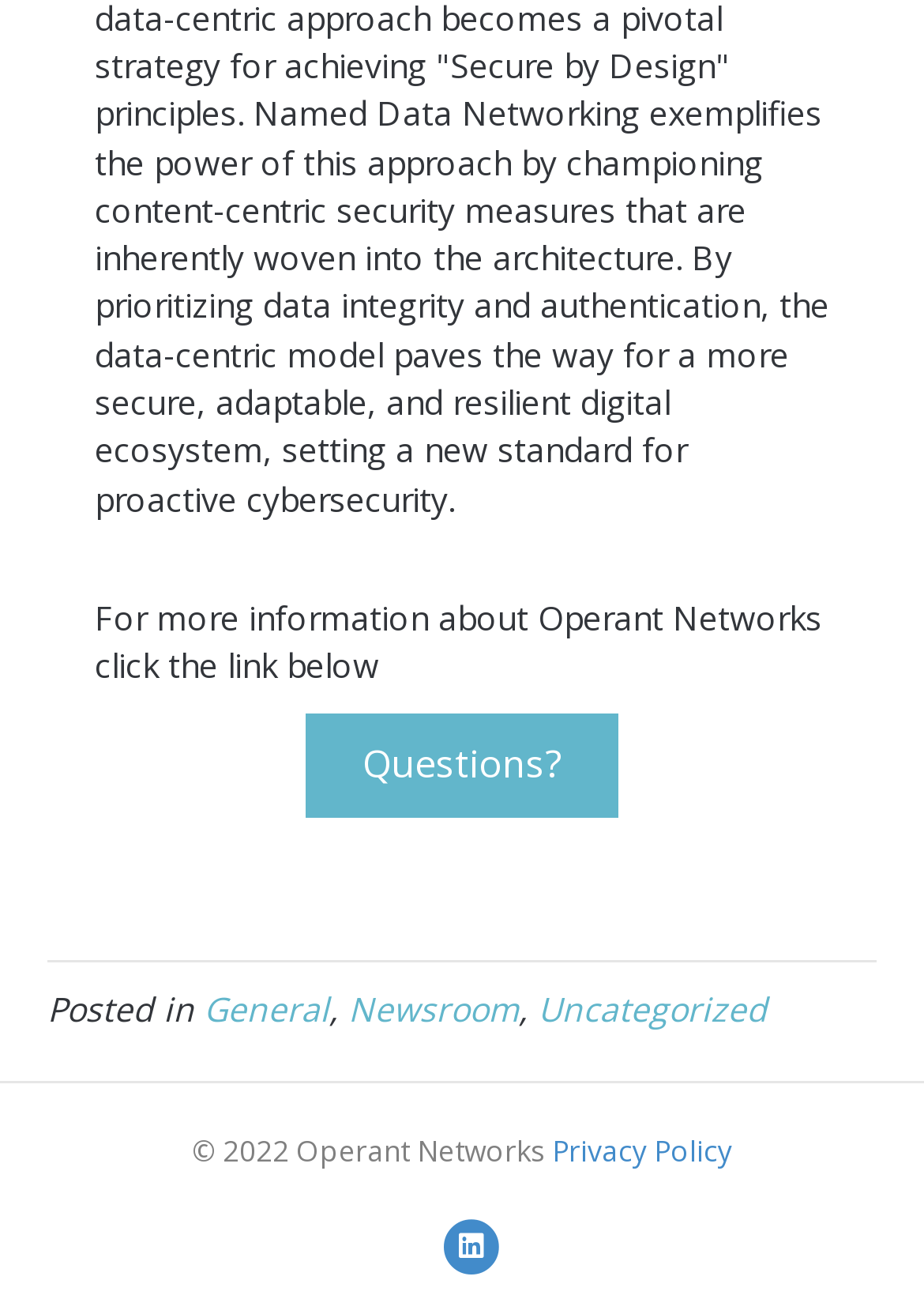Given the webpage screenshot, identify the bounding box of the UI element that matches this description: "Newsroom".

[0.377, 0.759, 0.562, 0.793]